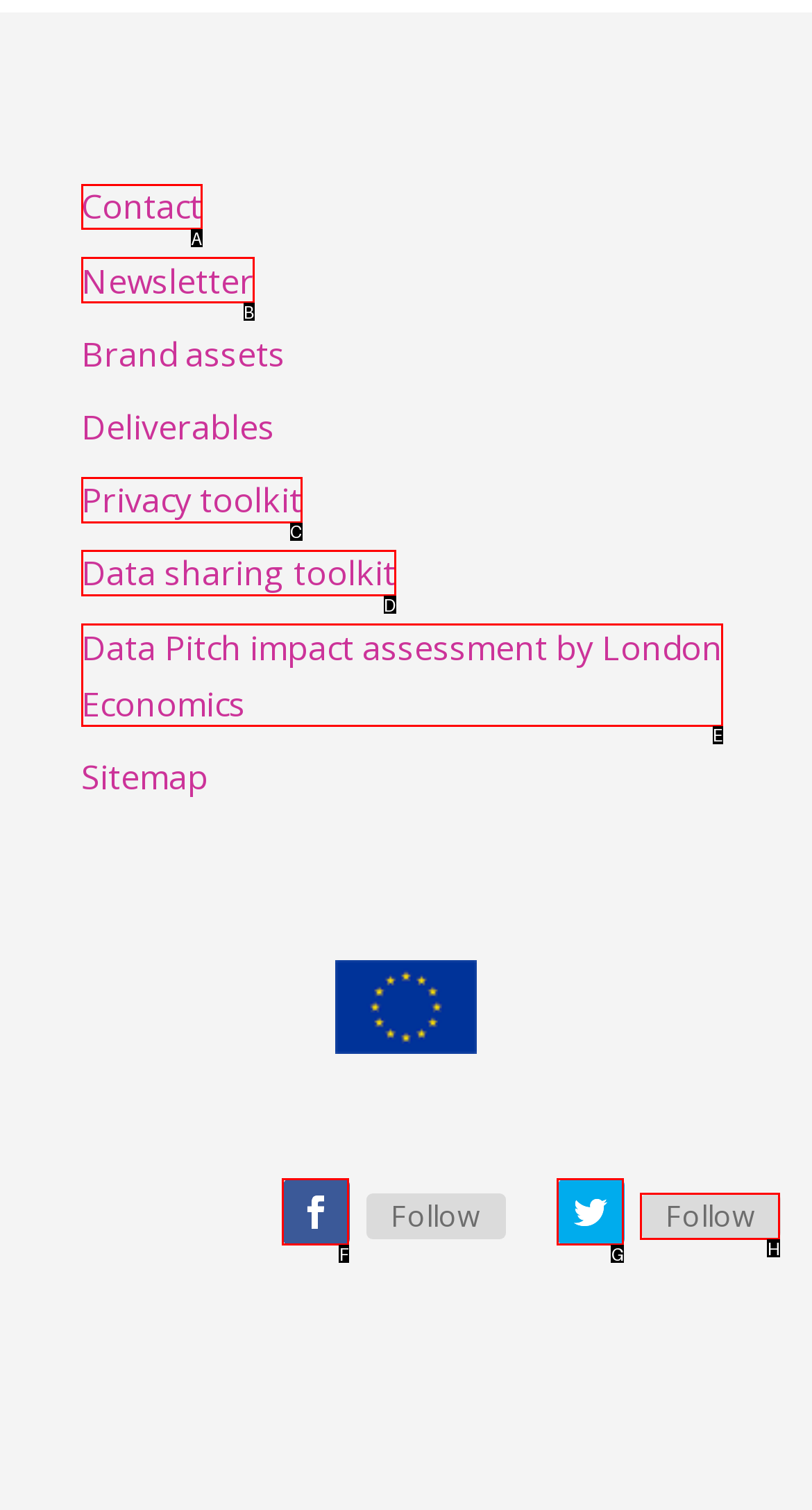Given the task: View contact information, point out the letter of the appropriate UI element from the marked options in the screenshot.

A